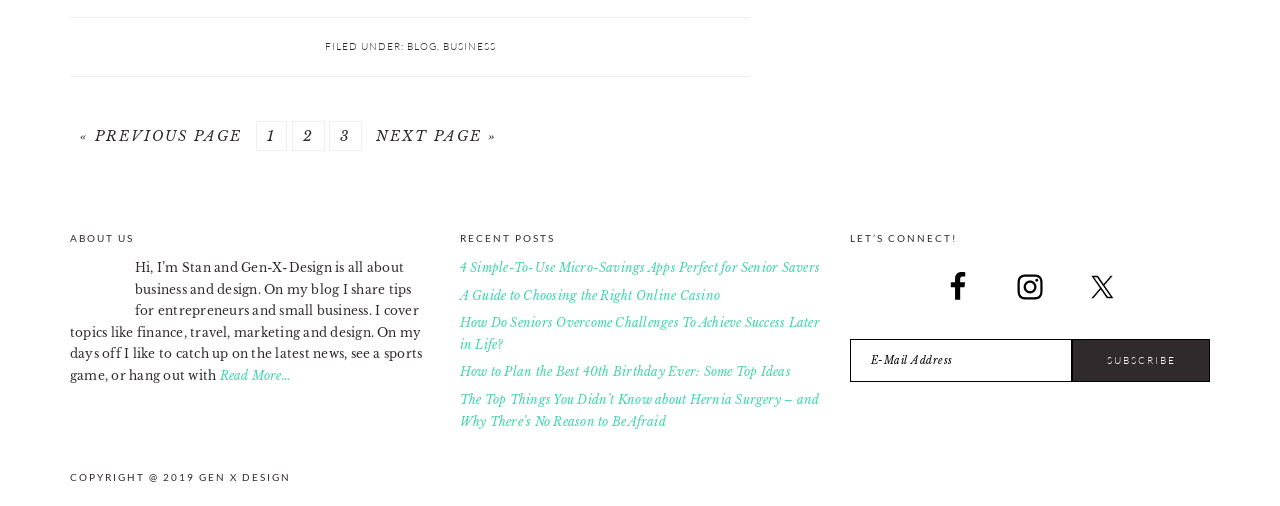How many pages are there in the pagination navigation?
Based on the visual details in the image, please answer the question thoroughly.

I found the answer by looking at the navigation section with the label 'Pagination' and counting the number of links to pages, which are 'GO TO PREVIOUS PAGE', 'GO TO PAGE 1', 'Current page', 'GO TO PAGE 3', and 'GO TO NEXT PAGE »'.